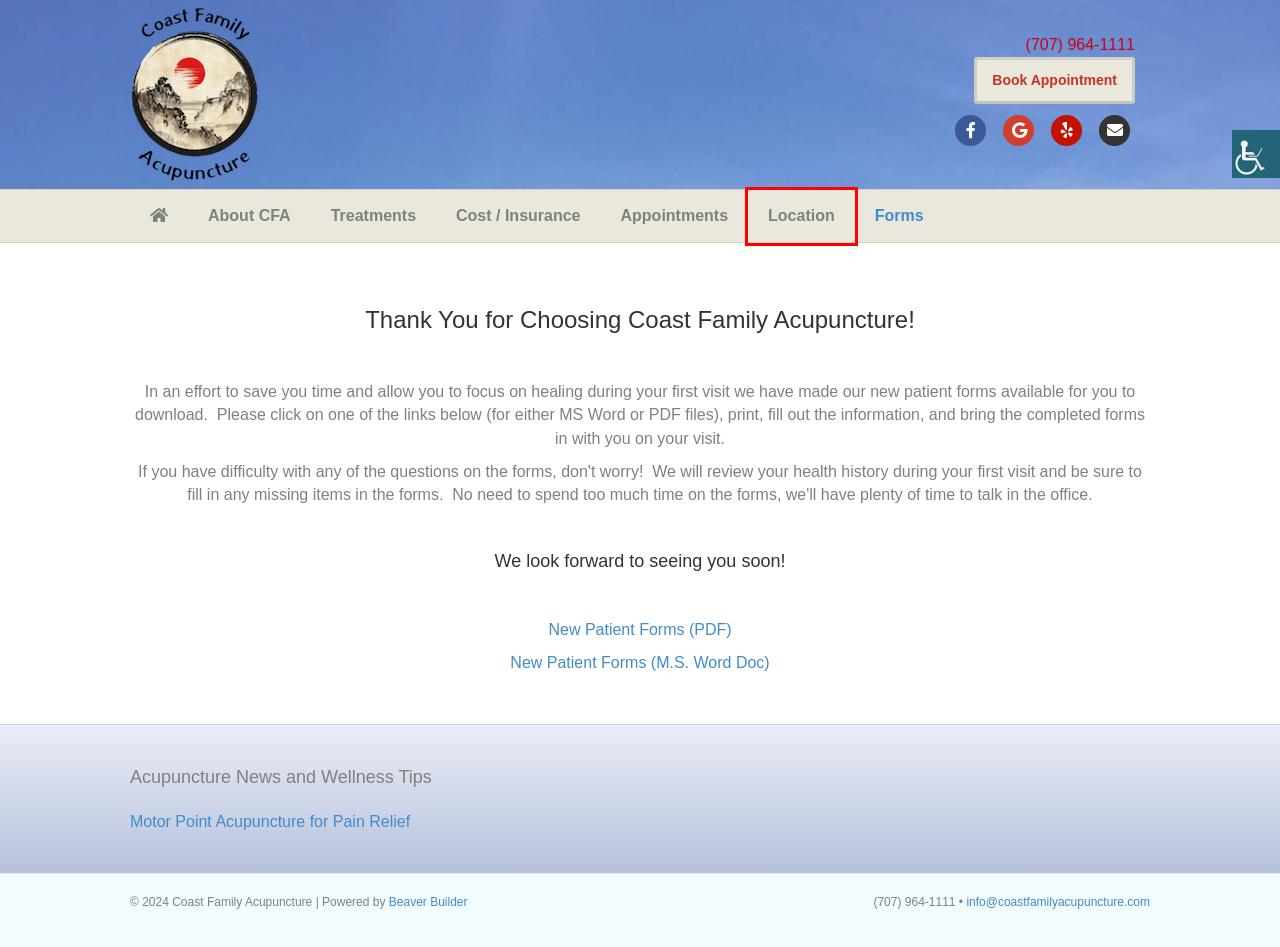You are provided with a screenshot of a webpage that includes a red rectangle bounding box. Please choose the most appropriate webpage description that matches the new webpage after clicking the element within the red bounding box. Here are the candidates:
A. Location - Coast Family Acupuncture | Coastal Mendocino Acupuncture
B. Acusimple | Online Access
C. My Account - Coast Family Acupuncture
D. We Accept Many Insurance Plans - Coast Family Acupuncture
E. Migraine Treatment Fort Bragg, Mendocino| Natural & Effective
F. Request Appointment - Coast Family Acupuncture
G. Natural Pain Treatment Fort Bragg, Mendocino | Coast Family Acupuncture
H. Motor Point Acupuncture for Pain Relief - Coast Family Acupuncture

A